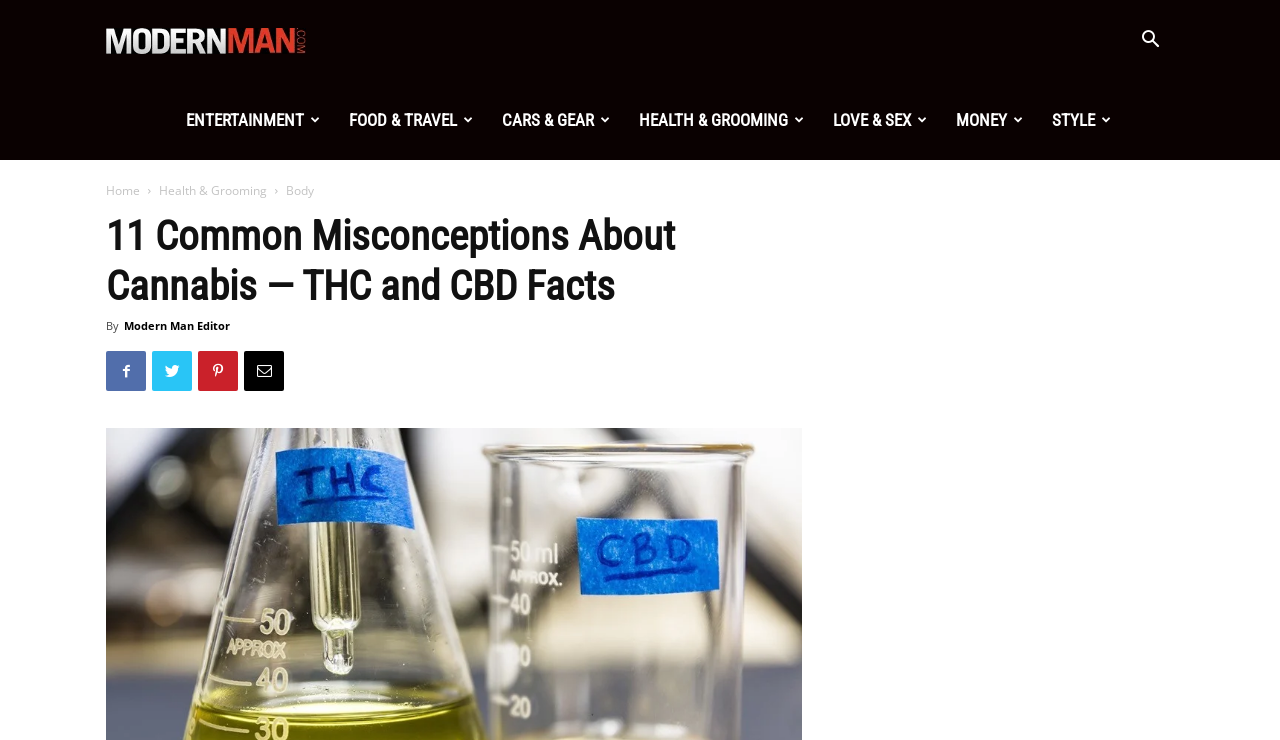Use the details in the image to answer the question thoroughly: 
What is the category of the current article?

I determined the category by looking at the navigation links at the top of the page, which include ENTERTAINMENT, FOOD & TRAVEL, CARS & GEAR, HEALTH & GROOMING, LOVE & SEX, MONEY, and STYLE. The current article is under the HEALTH & GROOMING category, as indicated by the link 'Health & Grooming' near the top of the page.